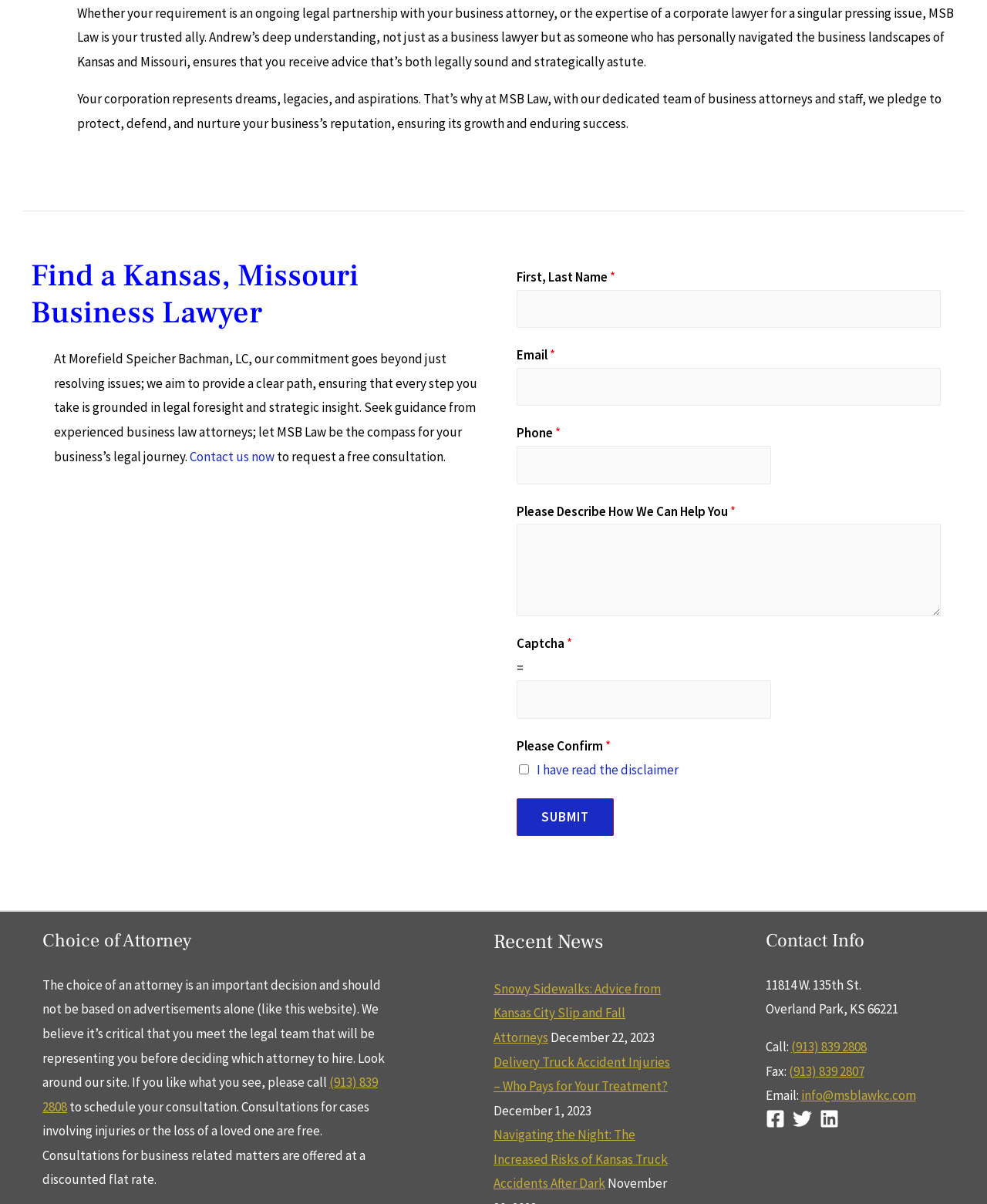What is the main service offered by MSB Law?
From the details in the image, provide a complete and detailed answer to the question.

Based on the webpage content, MSB Law provides business law services, including legal partnership, corporate lawyer expertise, and business attorney services. The webpage describes the law firm's commitment to protecting, defending, and nurturing businesses' reputations.